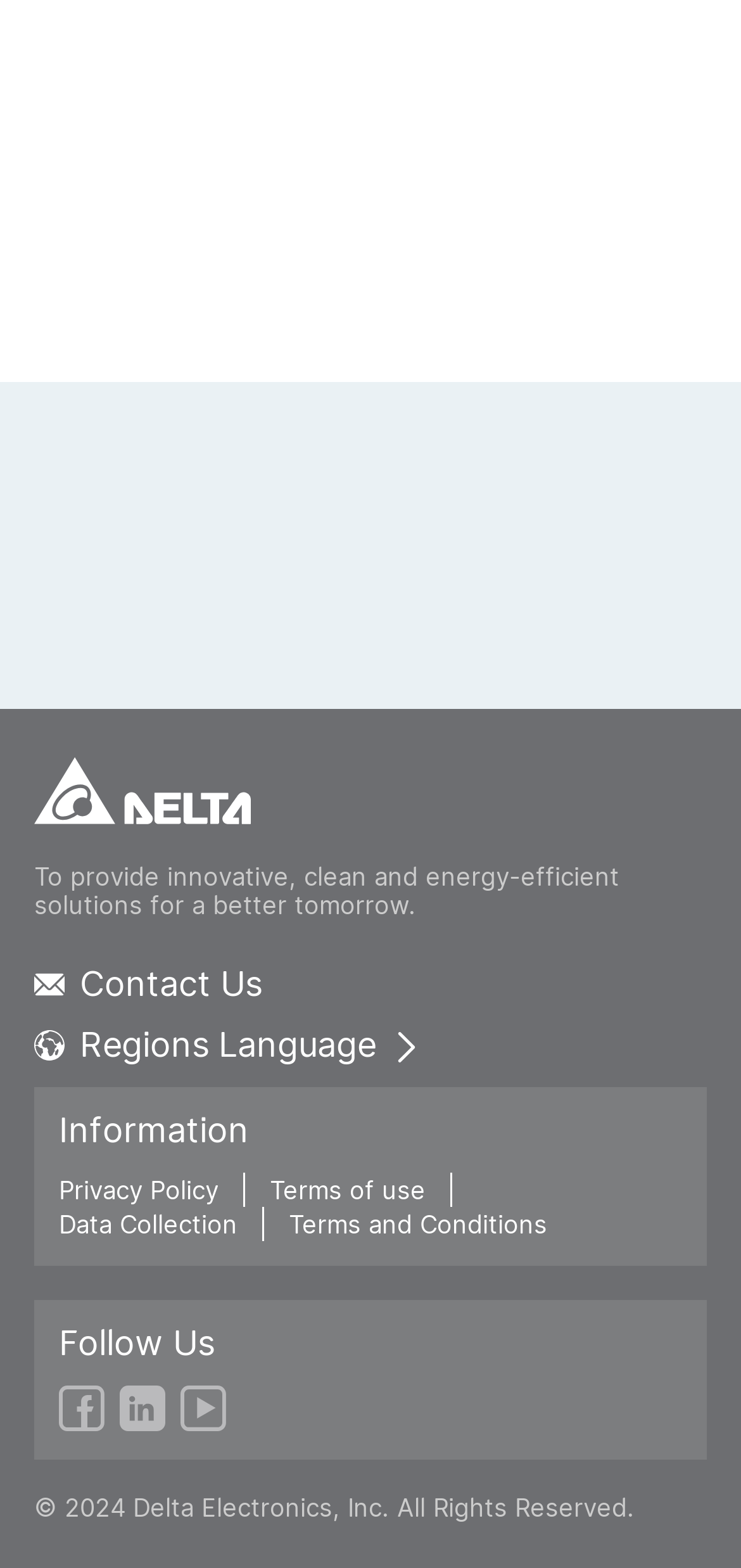Indicate the bounding box coordinates of the clickable region to achieve the following instruction: "Follow Us on social media."

[0.079, 0.884, 0.141, 0.913]